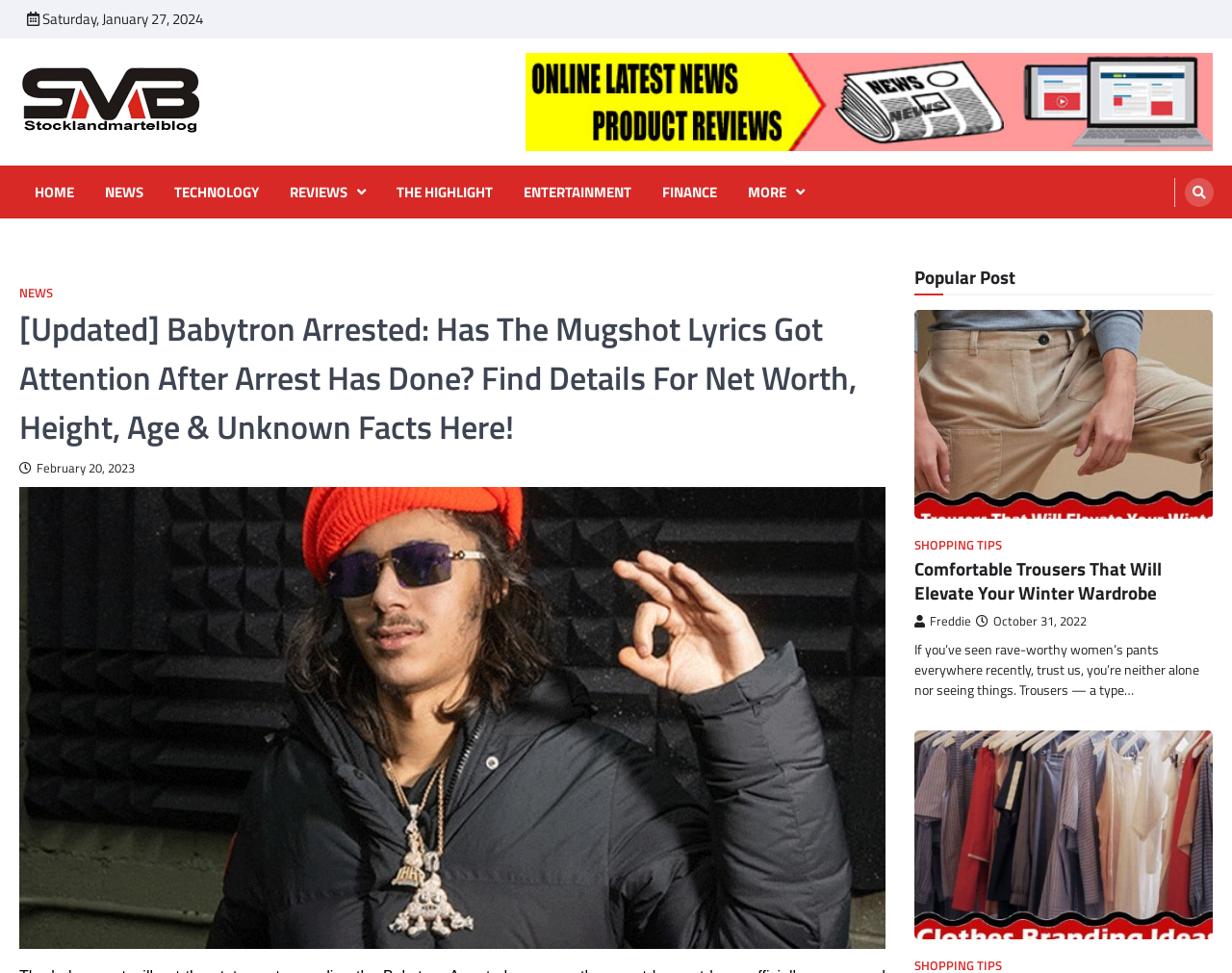What is the topic of the popular post?
Please provide a comprehensive and detailed answer to the question.

I found the topic of the popular post by looking at the image and link elements that say 'Comfortable Trousers That Will Elevate Your Winter Wardrobe'.